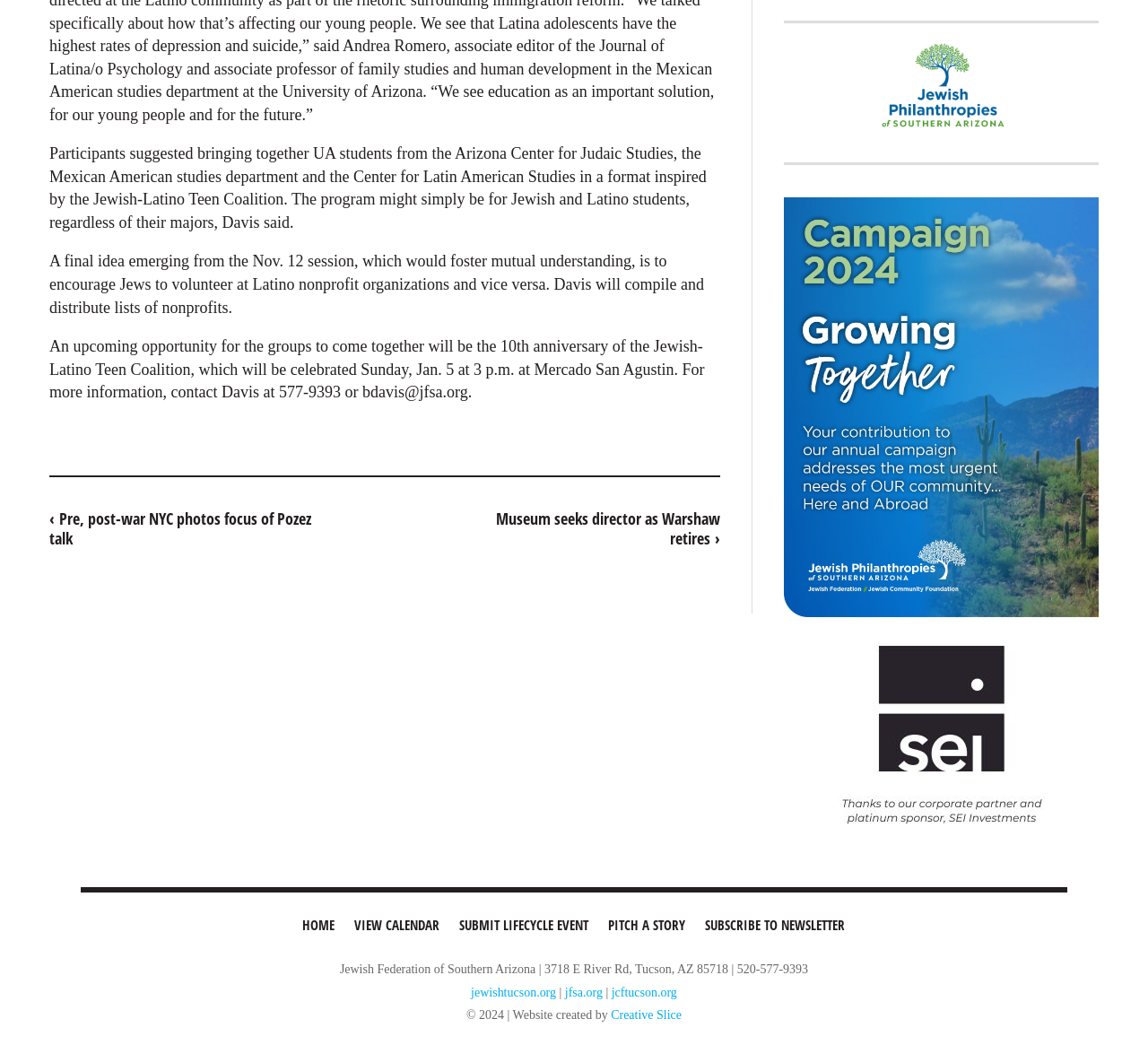Determine the bounding box coordinates of the clickable element to complete this instruction: "submit lifecycle event". Provide the coordinates in the format of four float numbers between 0 and 1, [left, top, right, bottom].

[0.393, 0.867, 0.52, 0.904]